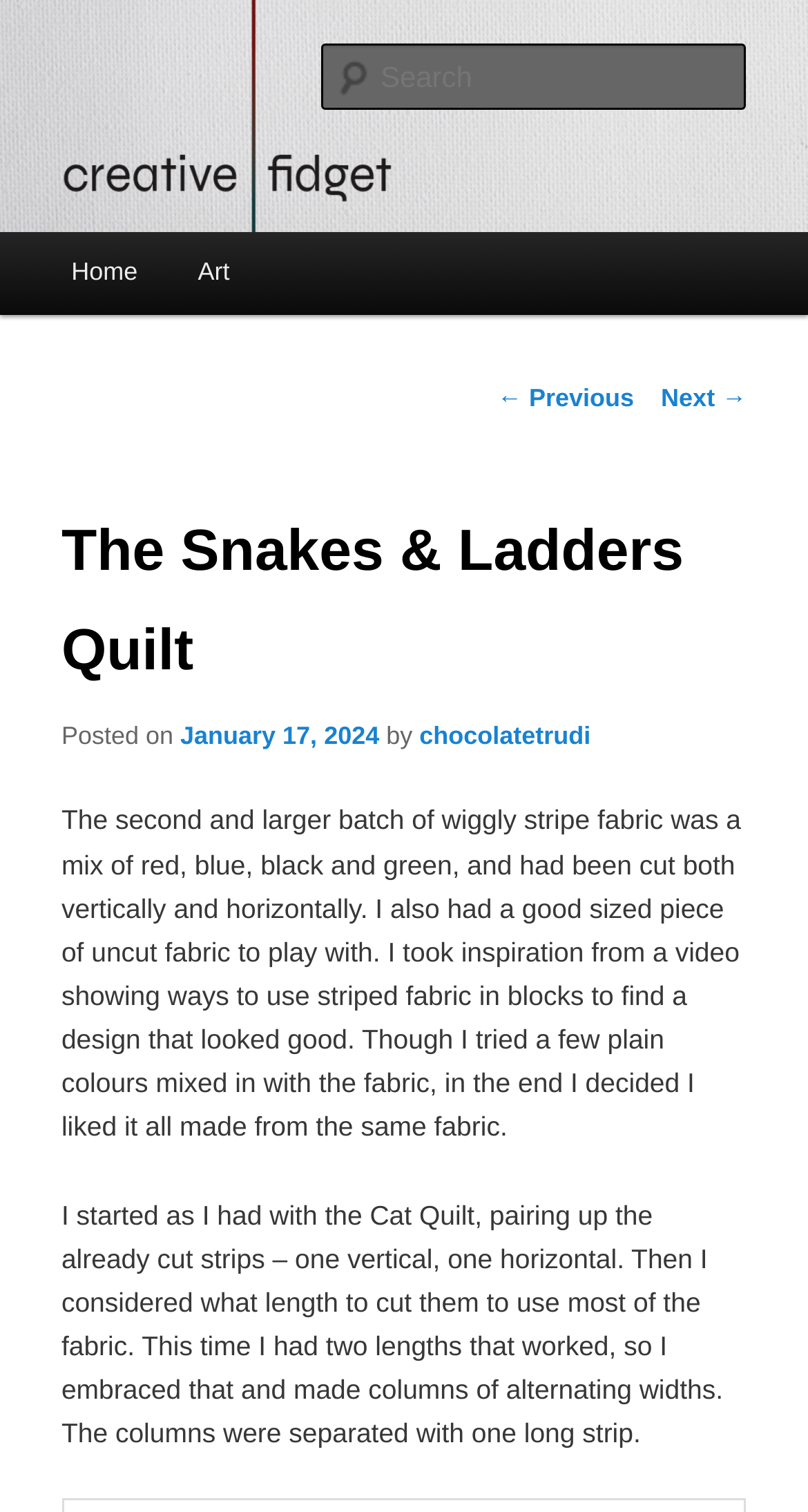Please provide a one-word or phrase answer to the question: 
What is the name of the quilt?

The Snakes & Ladders Quilt